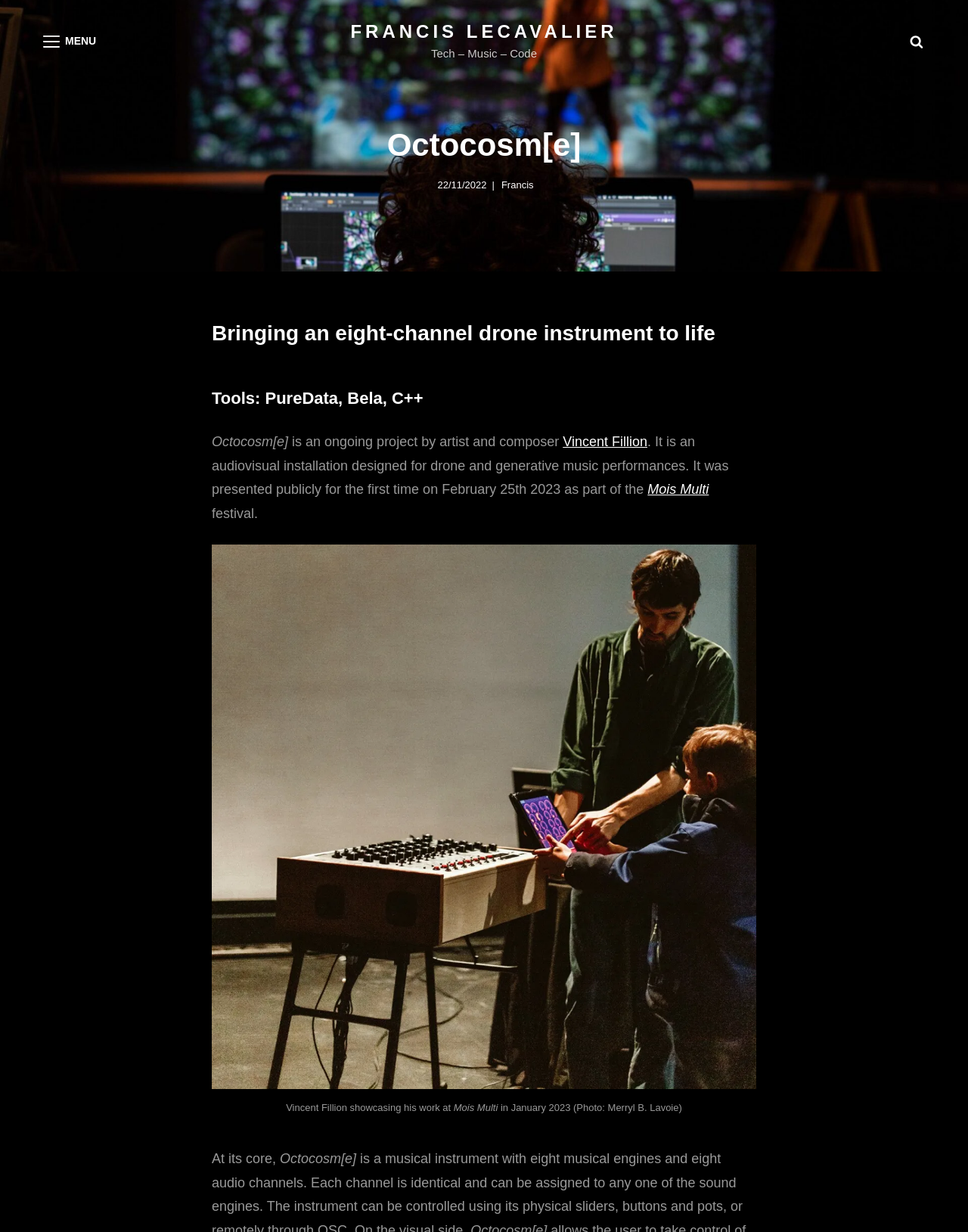Specify the bounding box coordinates of the area to click in order to follow the given instruction: "Read about Octocosm[e]."

[0.23, 0.101, 0.77, 0.135]